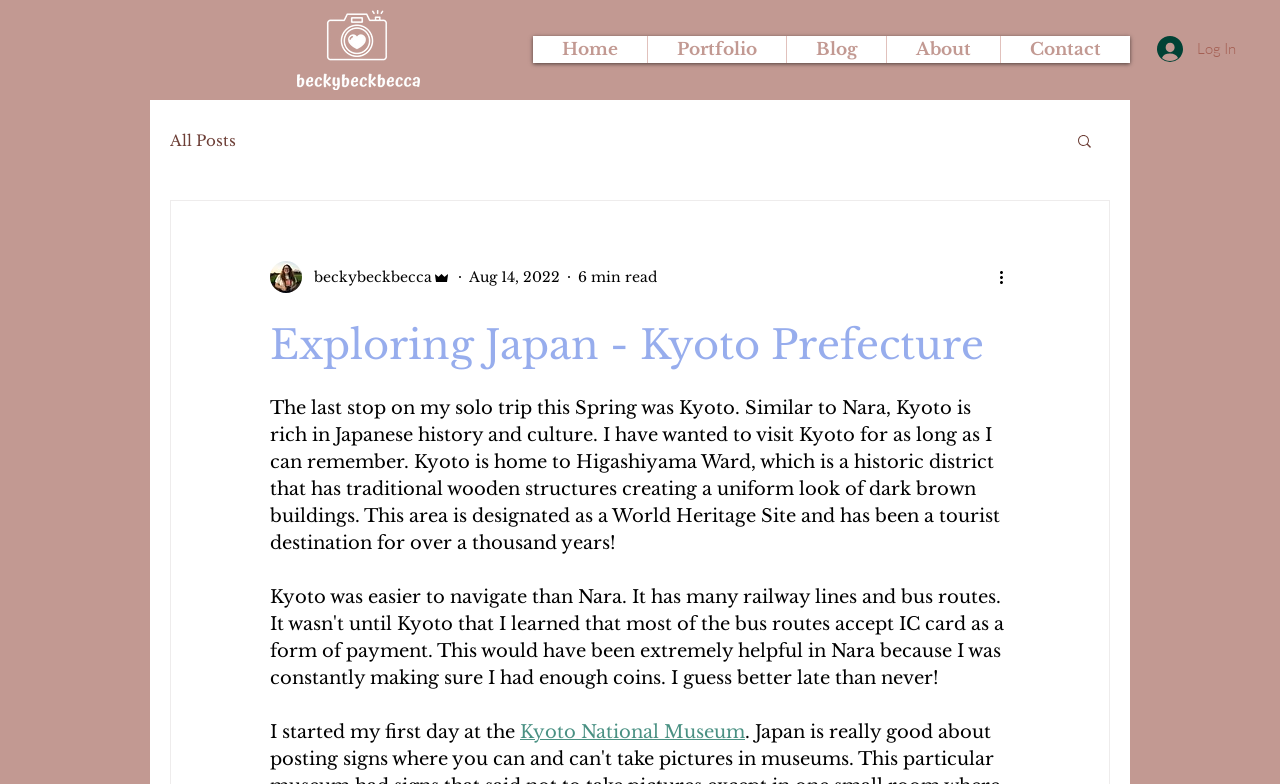Describe all the key features and sections of the webpage thoroughly.

The webpage is about a travel blog, specifically an article about exploring Kyoto, Japan. At the top left corner, there is a logo of "beckybeckbecca" with a link to the homepage. Next to it, there is a navigation menu with links to "Home", "Portfolio", "Blog", "About", and "Contact". On the top right corner, there is a "Log In" button with an icon.

Below the navigation menu, there is a secondary navigation menu with a link to "All Posts" and a search button with a magnifying glass icon. On the left side, there is a profile picture of the writer, "beckybeckbecca", with a link to their profile and a label indicating they are an admin. Below the profile picture, there is a date "Aug 14, 2022" and a label indicating the article is a 6-minute read.

The main content of the webpage is an article about exploring Kyoto, with a heading "Exploring Japan - Kyoto Prefecture". The article starts with a brief introduction to Kyoto, describing its rich history and culture. The text continues below, describing the writer's experience visiting the Kyoto National Museum.

There are no images in the article itself, but there are several icons and images used in the navigation menus and buttons.